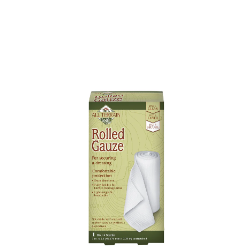Describe the scene in the image with detailed observations.

The image depicts a packaged product of rolled gauze, specifically designed for wound care and dressing. The packaging prominently displays the words "Rolled Gauze" at the top, indicating its intended use for securing and covering wounds. The product appears to be a roll of gauze, showcasing its suitability for various medical applications such as first aid. The background of the packaging features subtle greens and whites, enhancing its clean and medical appearance. This item is part of the "Recently Viewed" section on the retailer's webpage, alongside options to view reviews and make a purchase. The image emphasizes the practicality and essential nature of gauze in first aid and medical care setups.